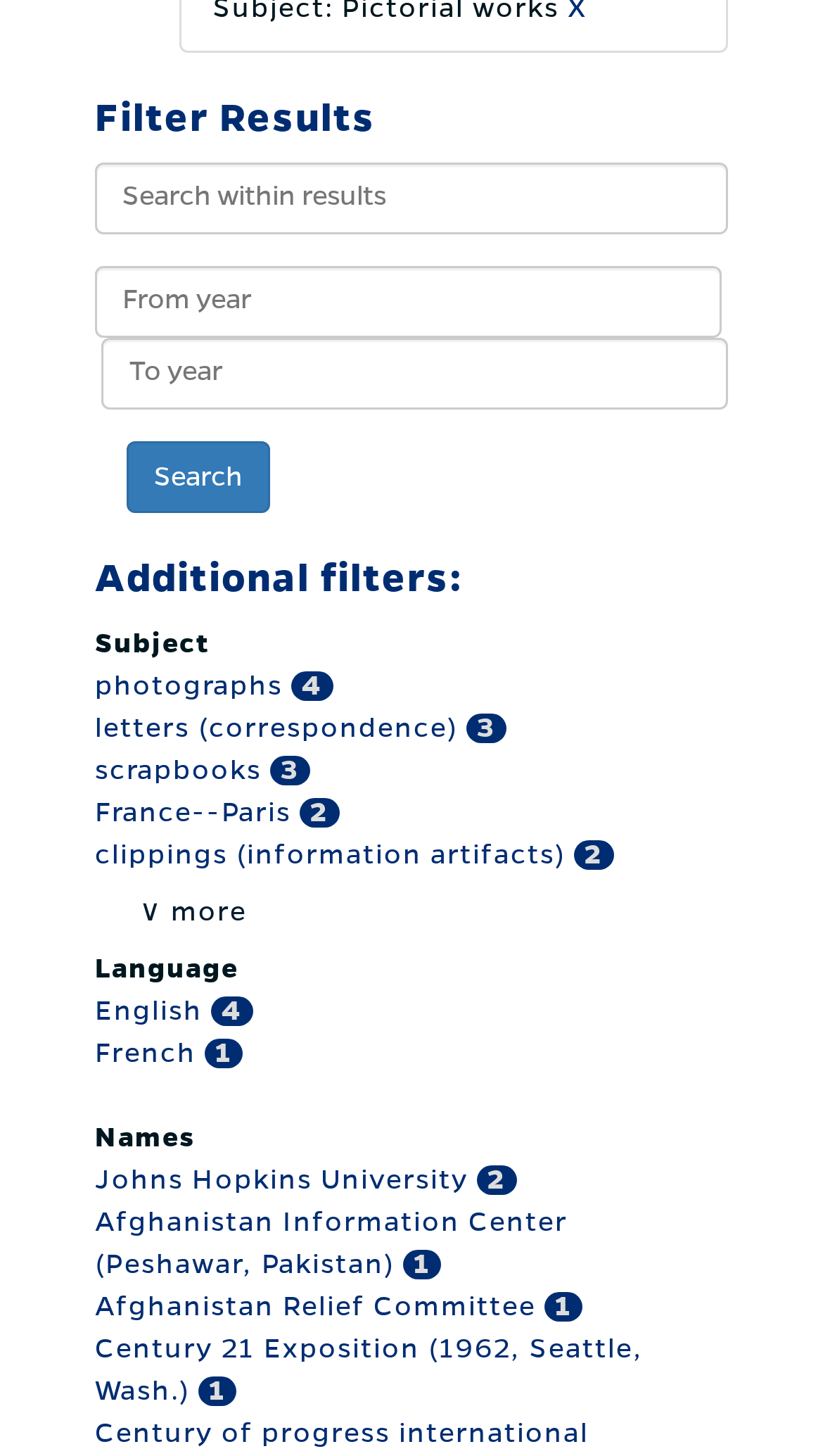What is the purpose of the 'Search within results' textbox?
Your answer should be a single word or phrase derived from the screenshot.

Filter search results